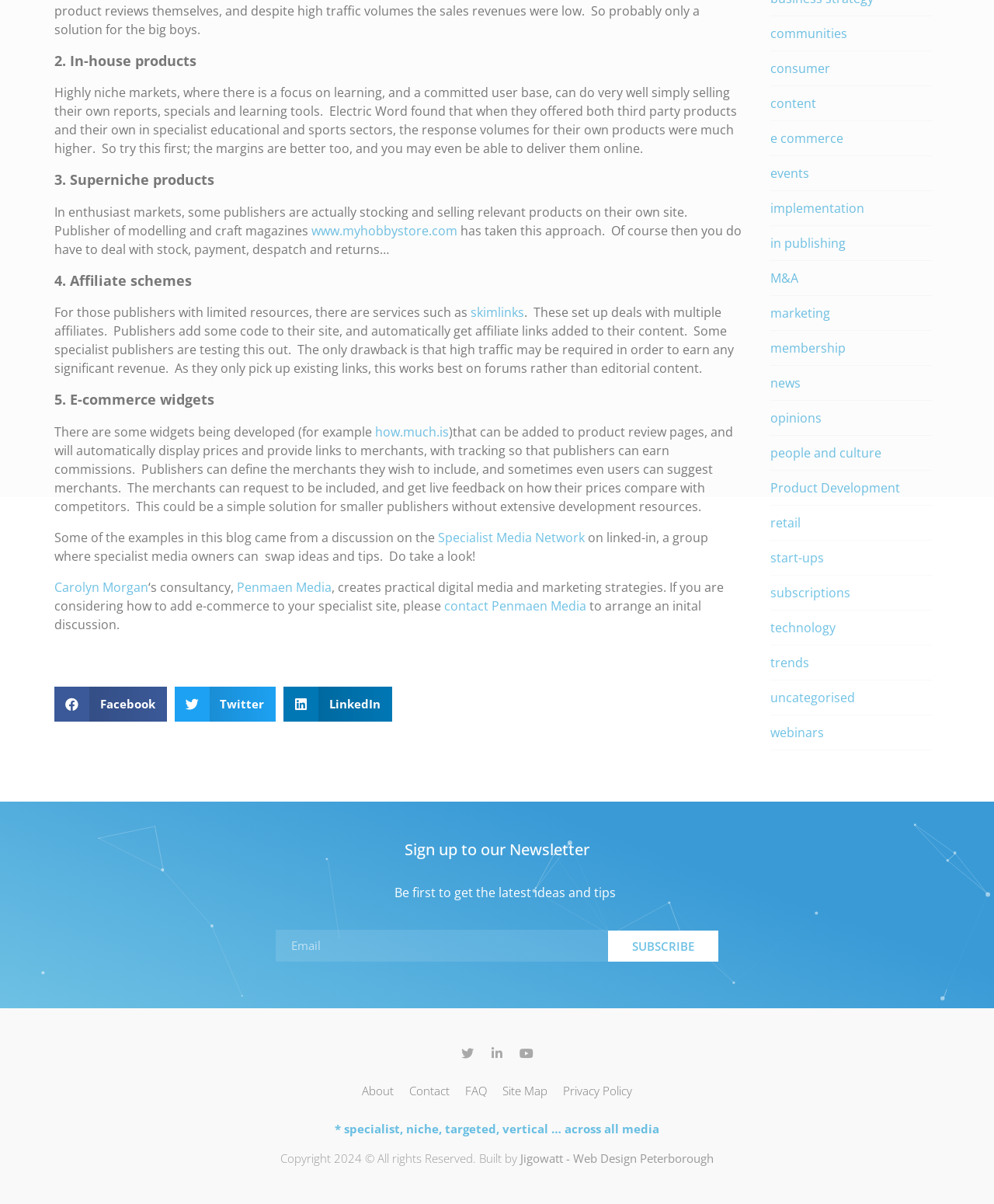Find the bounding box of the web element that fits this description: "contact Penmaen Media".

[0.447, 0.496, 0.59, 0.51]